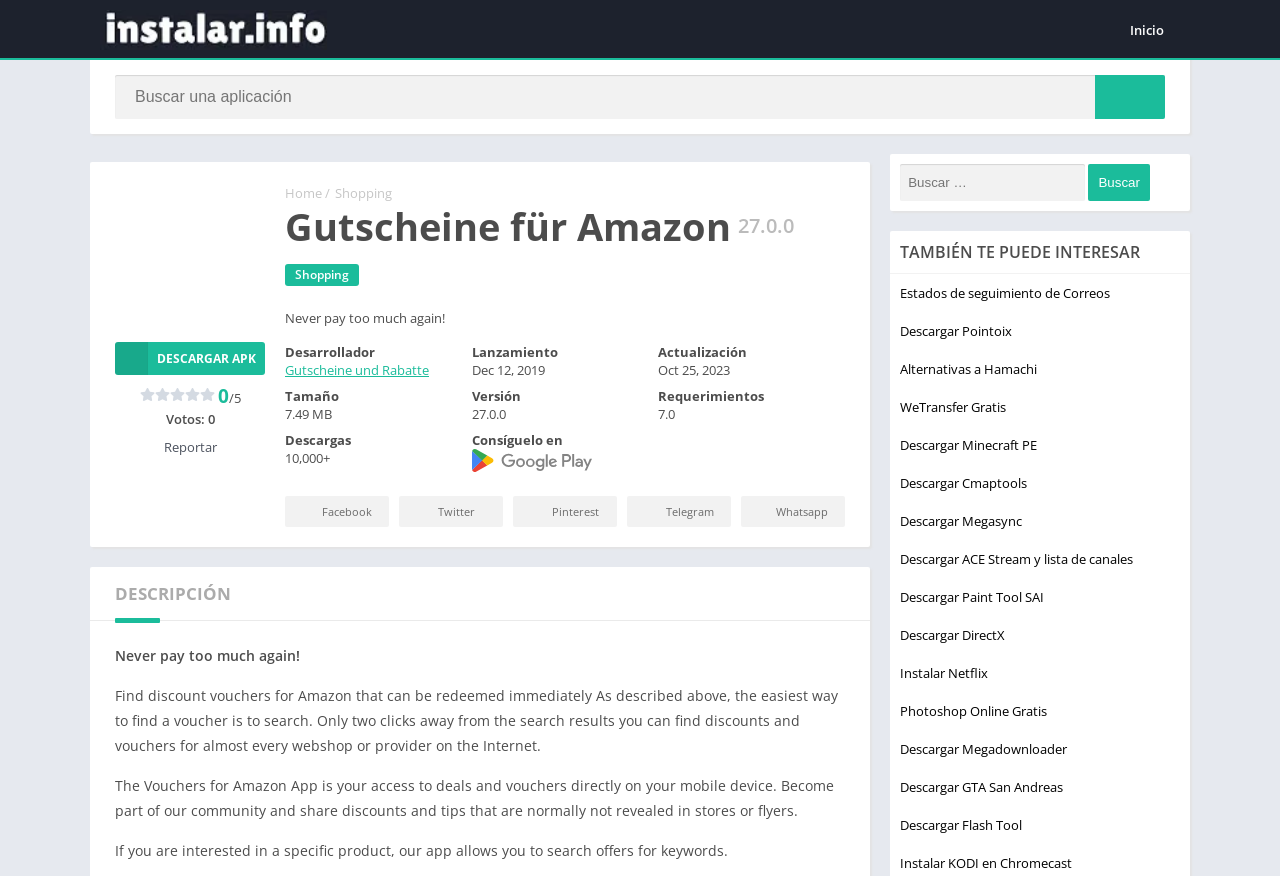What is the size of the app?
Can you provide a detailed and comprehensive answer to the question?

The webpage provides information about the app, including its size, which is mentioned as '7.49 MB' in the 'Tamaño' section.